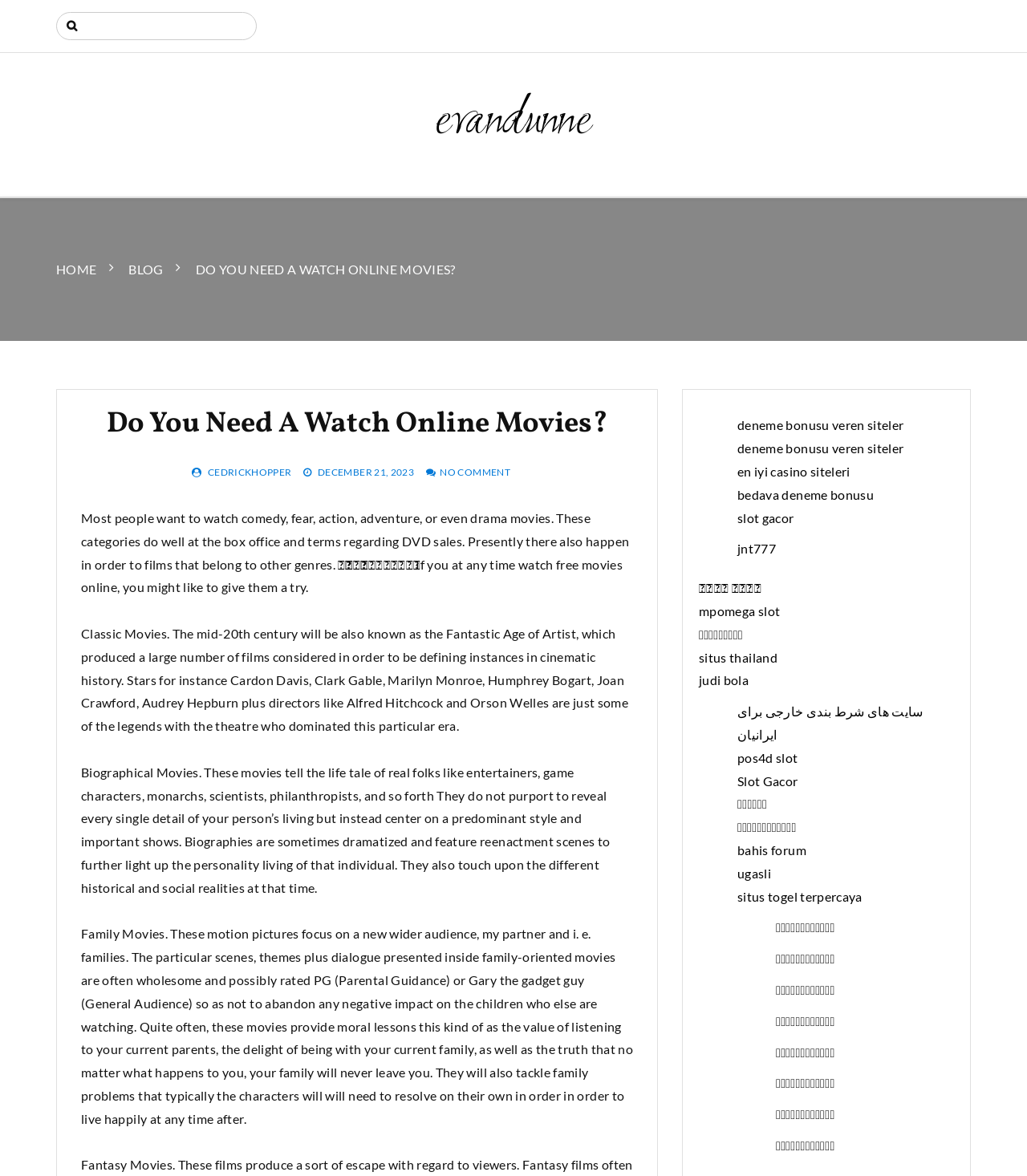Please determine the bounding box of the UI element that matches this description: en iyi casino siteleri. The coordinates should be given as (top-left x, top-left y, bottom-right x, bottom-right y), with all values between 0 and 1.

[0.718, 0.394, 0.828, 0.407]